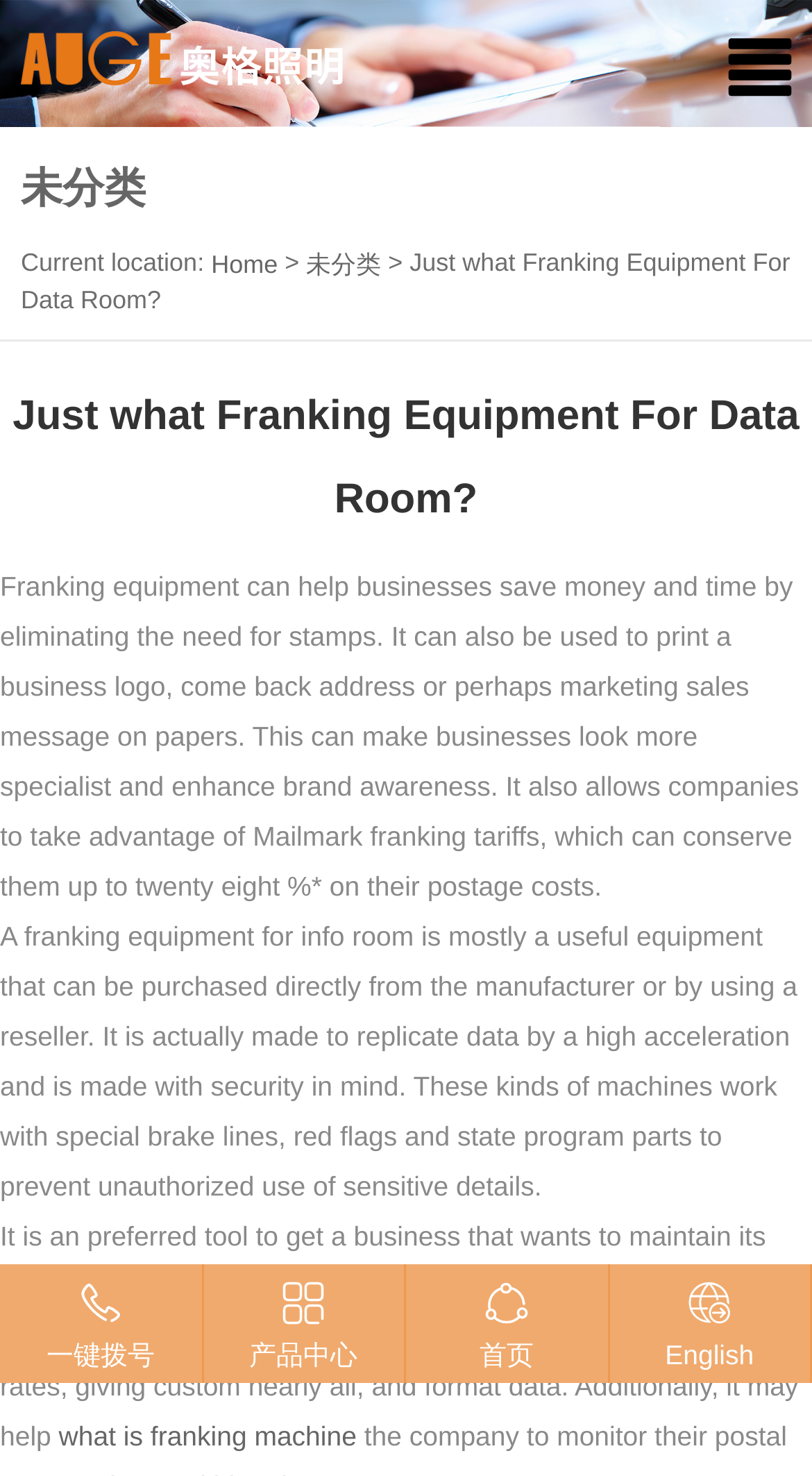Identify the bounding box coordinates of the clickable region to carry out the given instruction: "Select an archive".

None